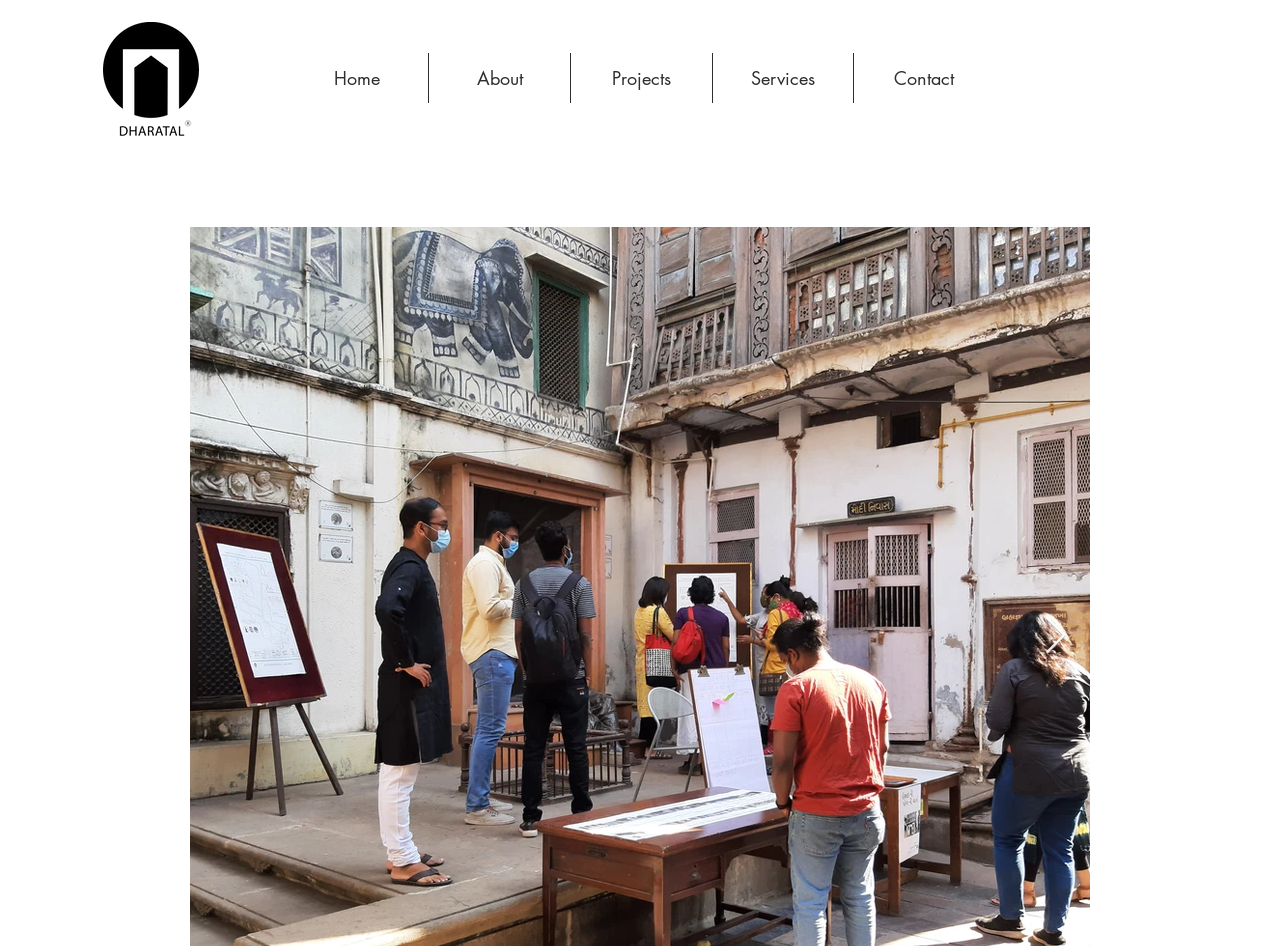Respond to the question below with a single word or phrase:
What is the logo image filename?

DHARATAL LOGO_with trade mark.png